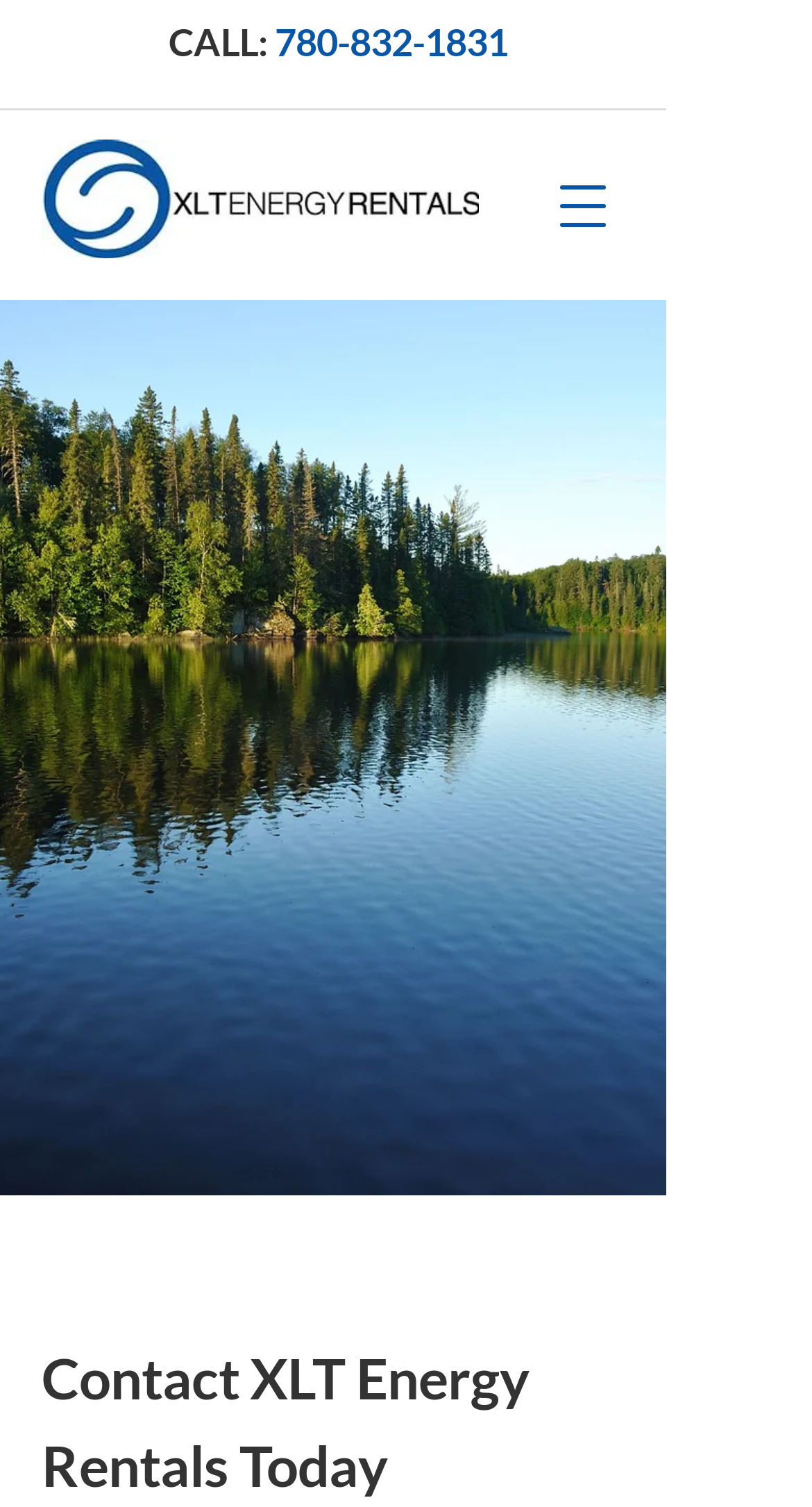What is the headline of the webpage?

Contact XLT Energy Rentals Today